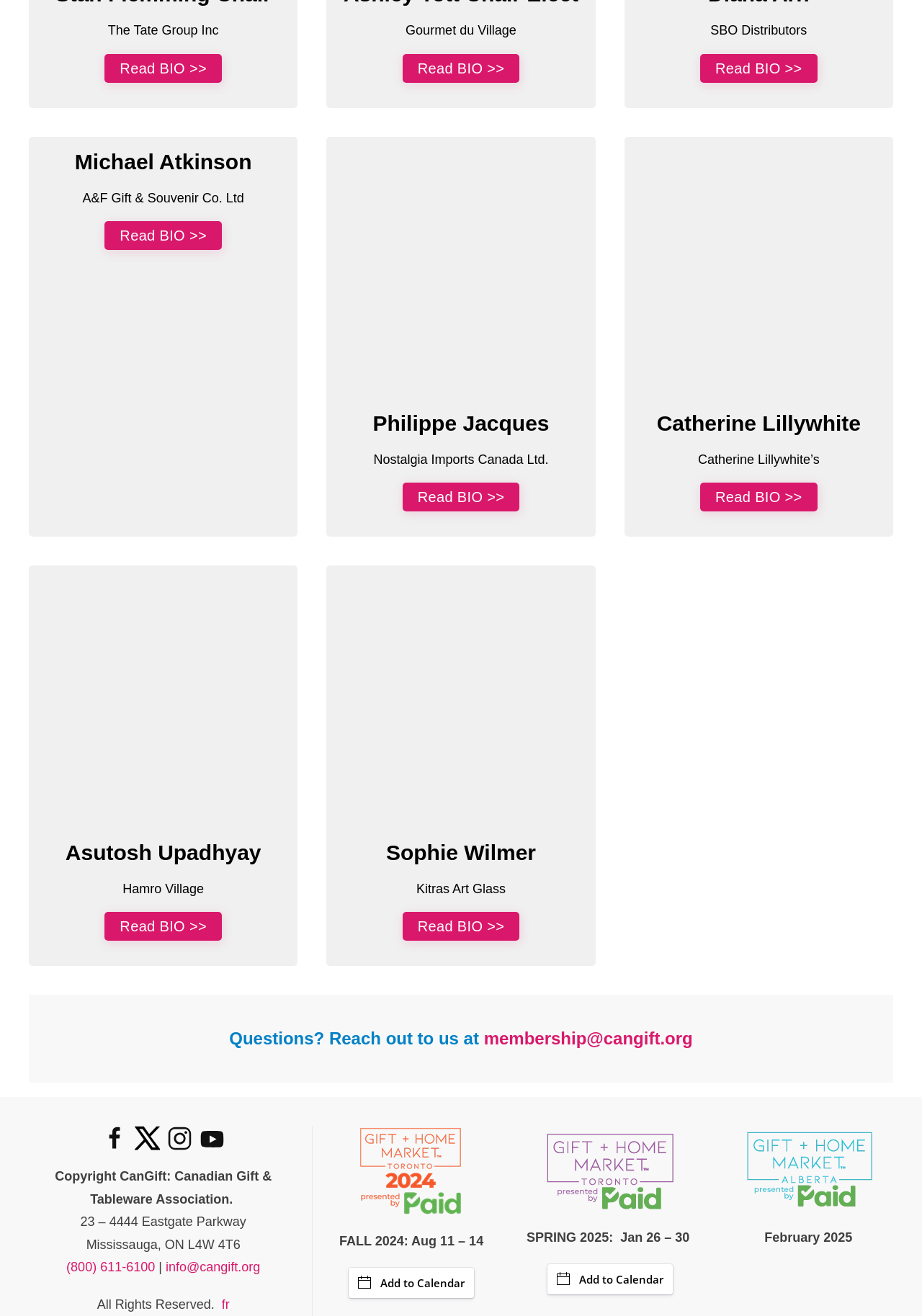Please locate the clickable area by providing the bounding box coordinates to follow this instruction: "View SPRING 2025 details".

[0.571, 0.935, 0.752, 0.946]